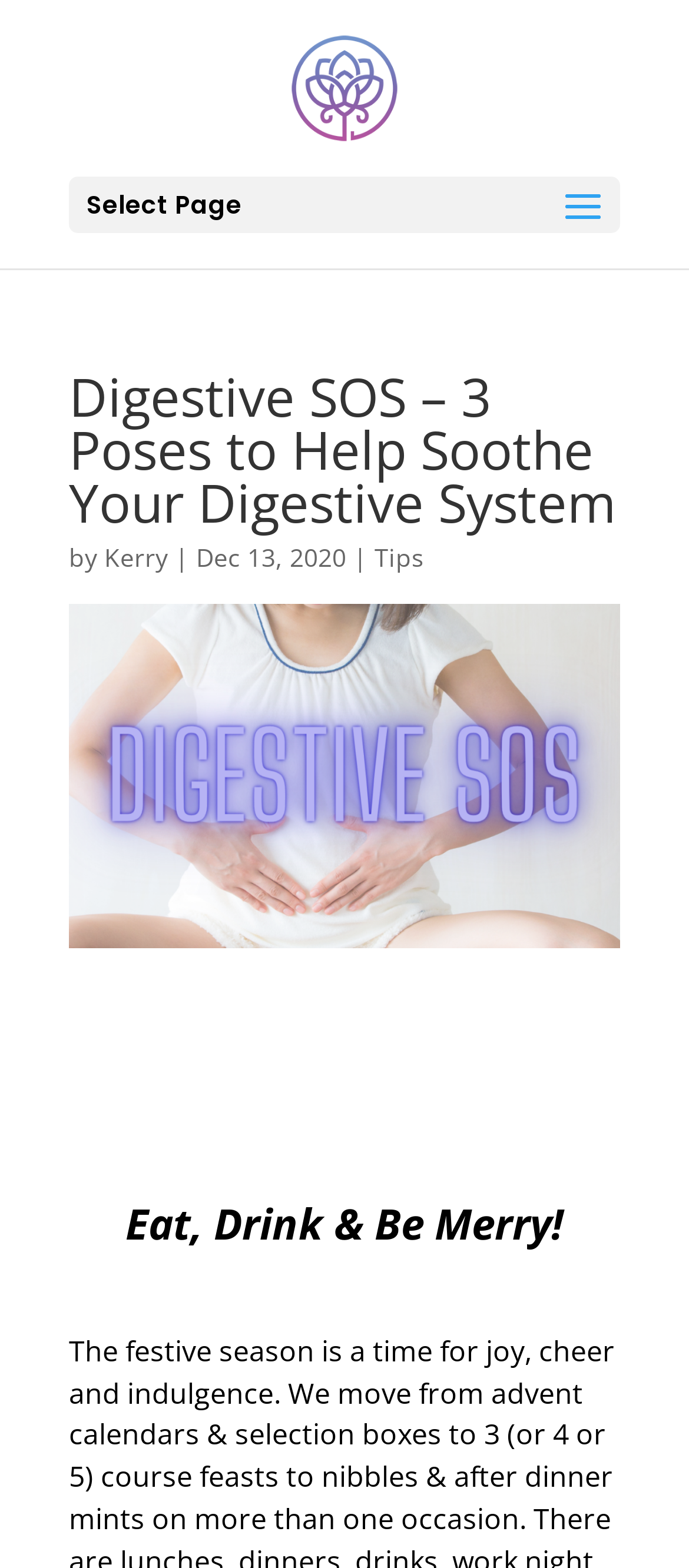Use the information in the screenshot to answer the question comprehensively: What is the theme of the second heading?

The theme of the second heading is Eat, Drink & Be Merry!, which is a festive and celebratory tone, indicating that the article may be related to holiday or special occasions.